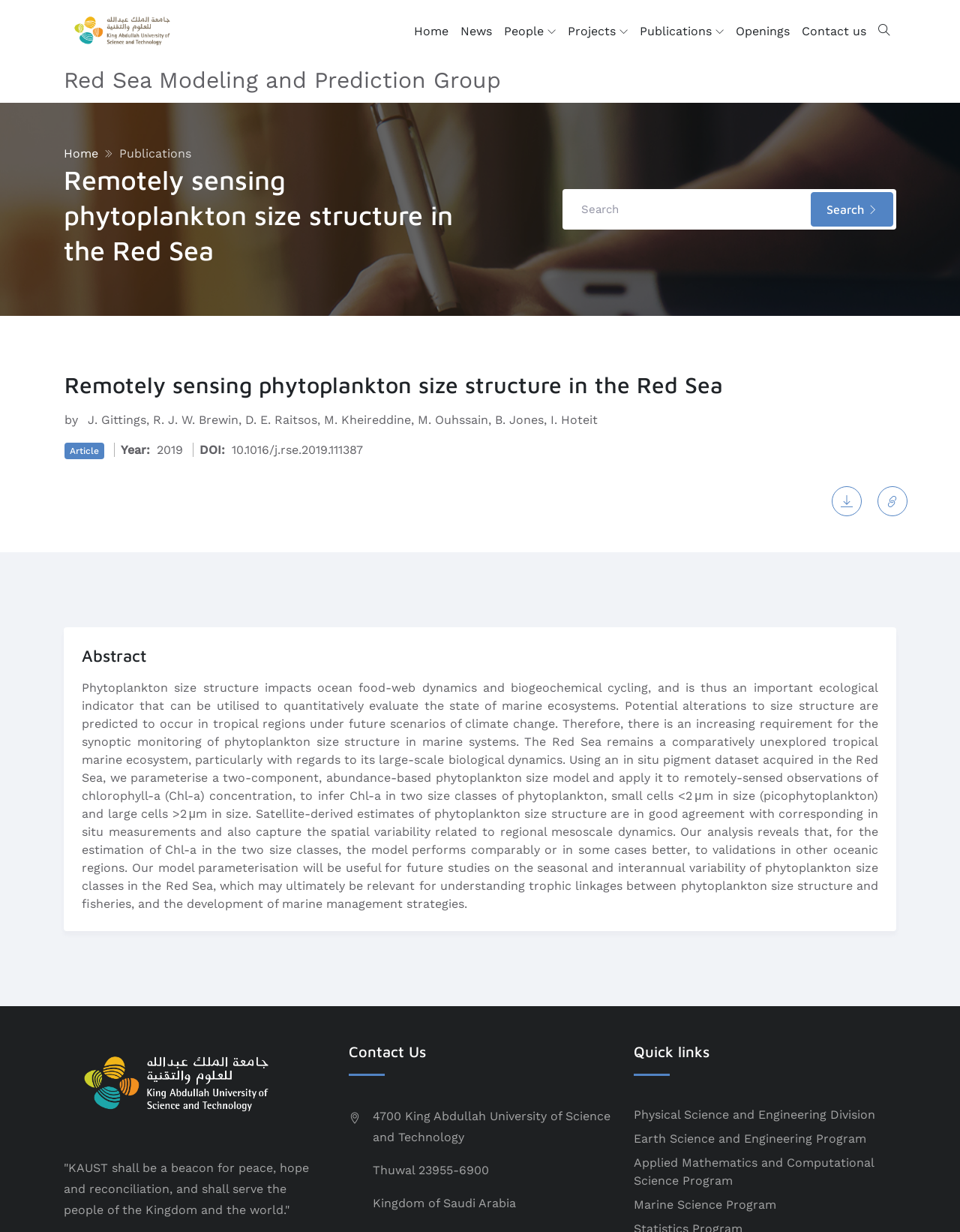Determine the bounding box of the UI element mentioned here: "Earth Science and Engineering Program". The coordinates must be in the format [left, top, right, bottom] with values ranging from 0 to 1.

[0.66, 0.918, 0.902, 0.93]